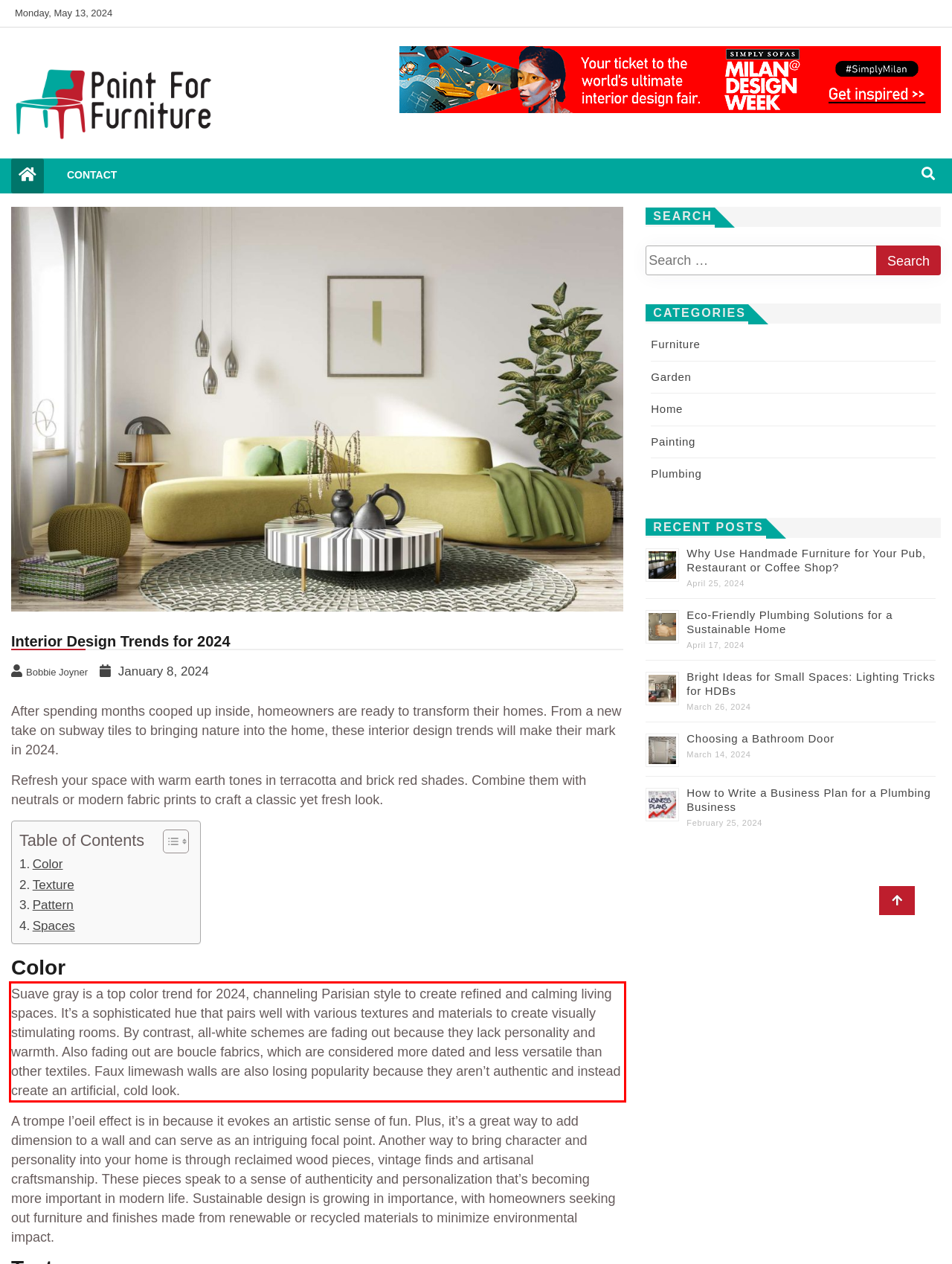Perform OCR on the text inside the red-bordered box in the provided screenshot and output the content.

Suave gray is a top color trend for 2024, channeling Parisian style to create refined and calming living spaces. It’s a sophisticated hue that pairs well with various textures and materials to create visually stimulating rooms. By contrast, all-white schemes are fading out because they lack personality and warmth. Also fading out are boucle fabrics, which are considered more dated and less versatile than other textiles. Faux limewash walls are also losing popularity because they aren’t authentic and instead create an artificial, cold look.